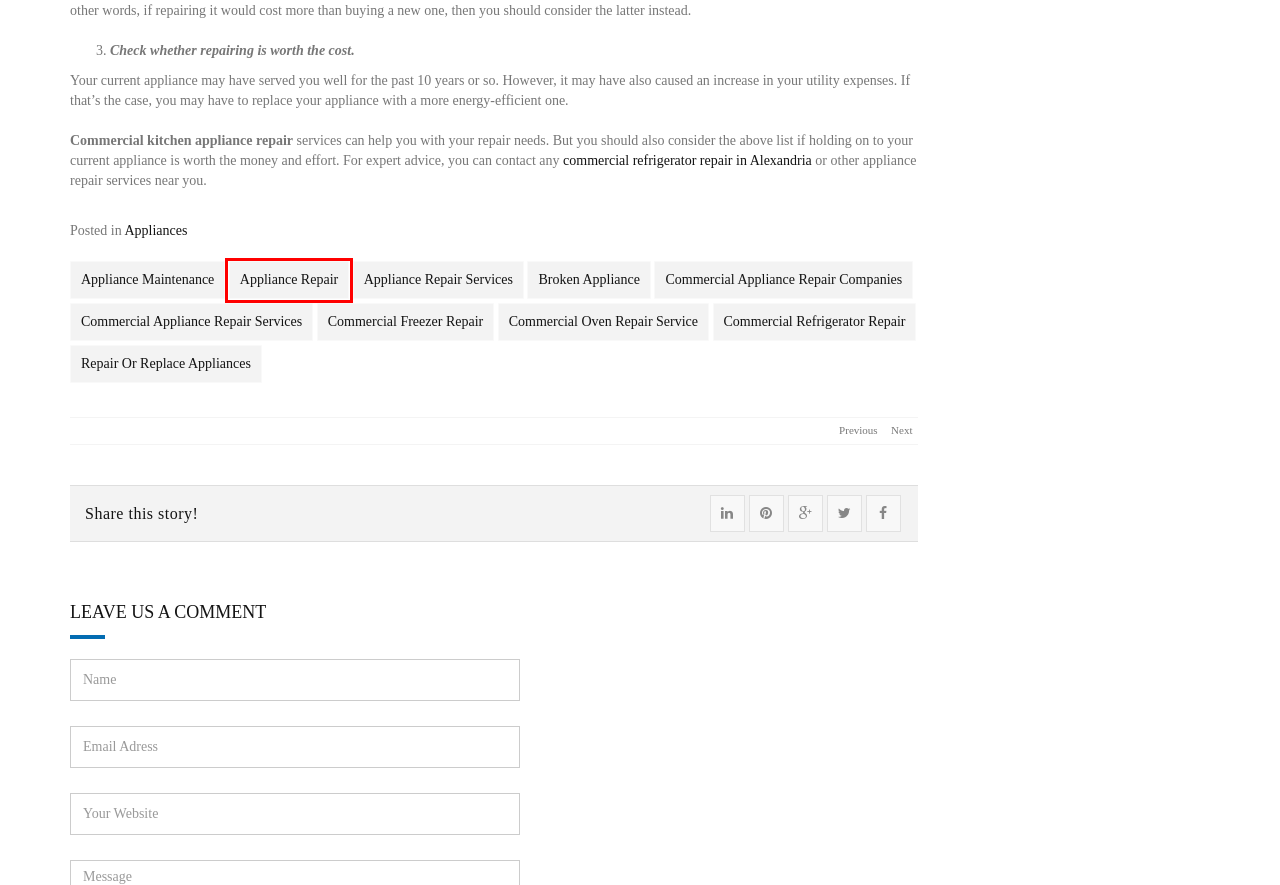You are given a screenshot of a webpage with a red rectangle bounding box around an element. Choose the best webpage description that matches the page after clicking the element in the bounding box. Here are the candidates:
A. appliance repair | Air Express Appliance Repair
B. 3 Major Signs It’s Time to Fix Your Commercial Refrigerator | Air Express Appliance Repair
C. commercial appliance repair companies | Air Express Appliance Repair
D. Commercial Appliance Repair, VA | Air Express Appliance Repair
E. appliance maintenance | Air Express Appliance Repair
F. commercial oven repair service | Air Express Appliance Repair
G. commercial appliance repair services | Air Express Appliance Repair
H. broken appliance | Air Express Appliance Repair

A